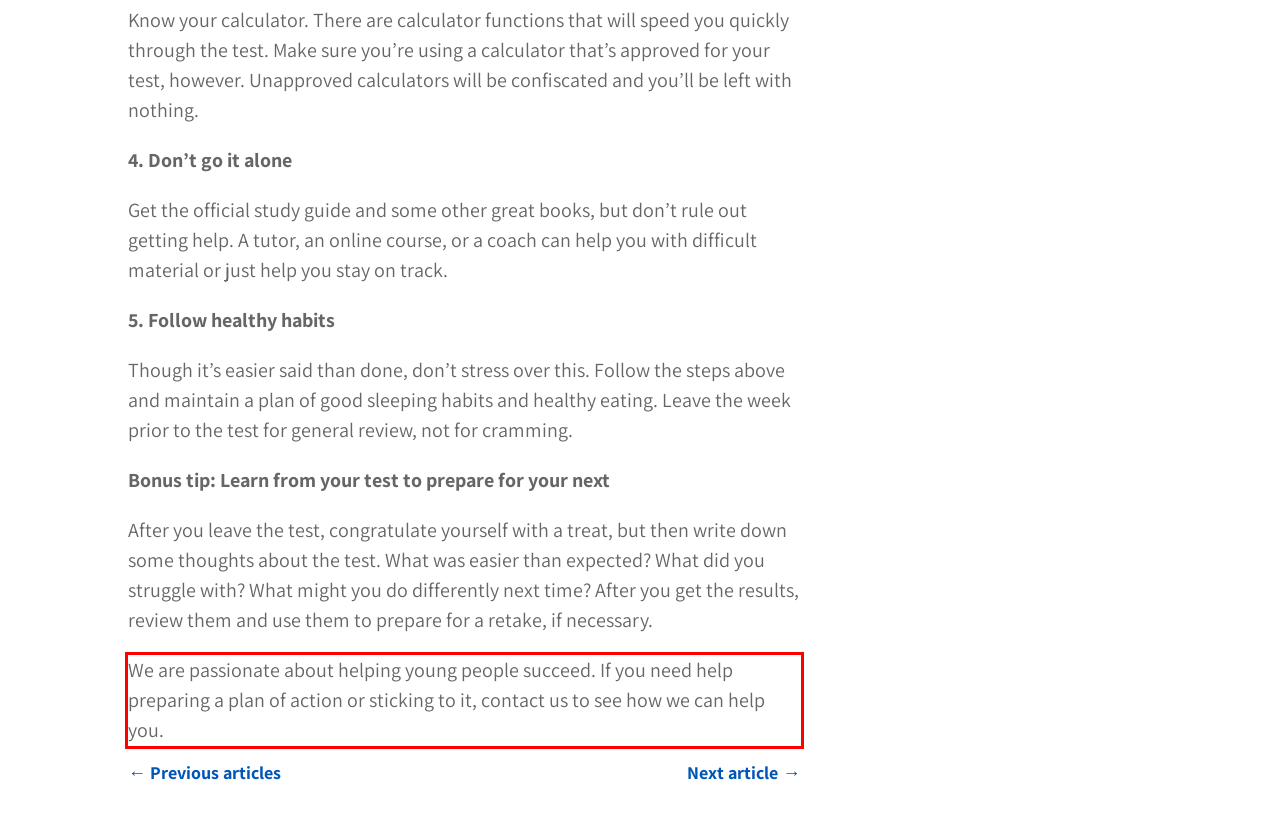You have a screenshot of a webpage with a red bounding box. Use OCR to generate the text contained within this red rectangle.

We are passionate about helping young people succeed. If you need help preparing a plan of action or sticking to it, contact us to see how we can help you.